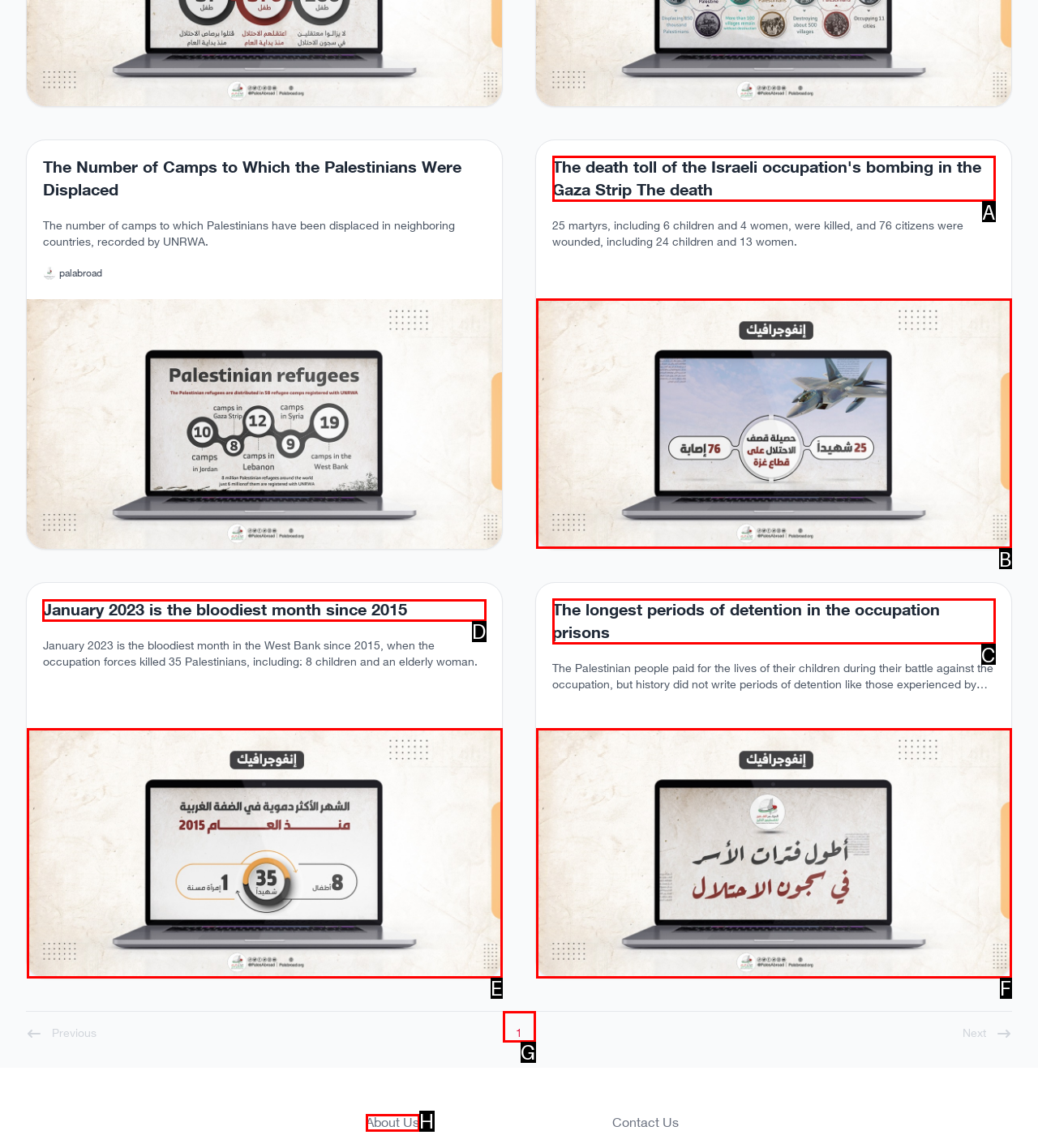Determine which HTML element should be clicked to carry out the following task: Learn about January 2023 being the bloodiest month since 2015 Respond with the letter of the appropriate option.

D